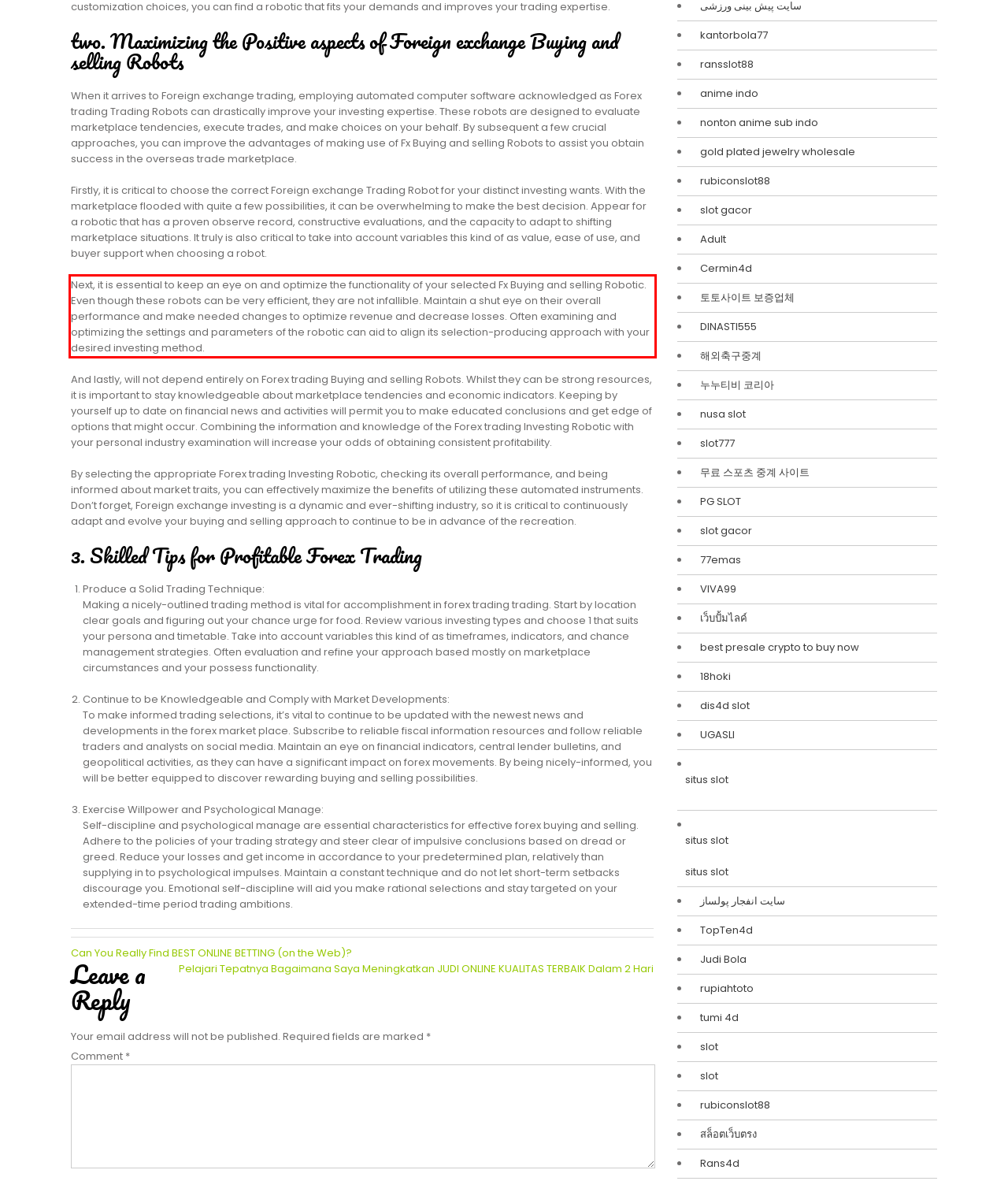Using the provided screenshot of a webpage, recognize and generate the text found within the red rectangle bounding box.

Next, it is essential to keep an eye on and optimize the functionality of your selected Fx Buying and selling Robotic. Even though these robots can be very efficient, they are not infallible. Maintain a shut eye on their overall performance and make needed changes to optimize revenue and decrease losses. Often examining and optimizing the settings and parameters of the robotic can aid to align its selection-producing approach with your desired investing method.